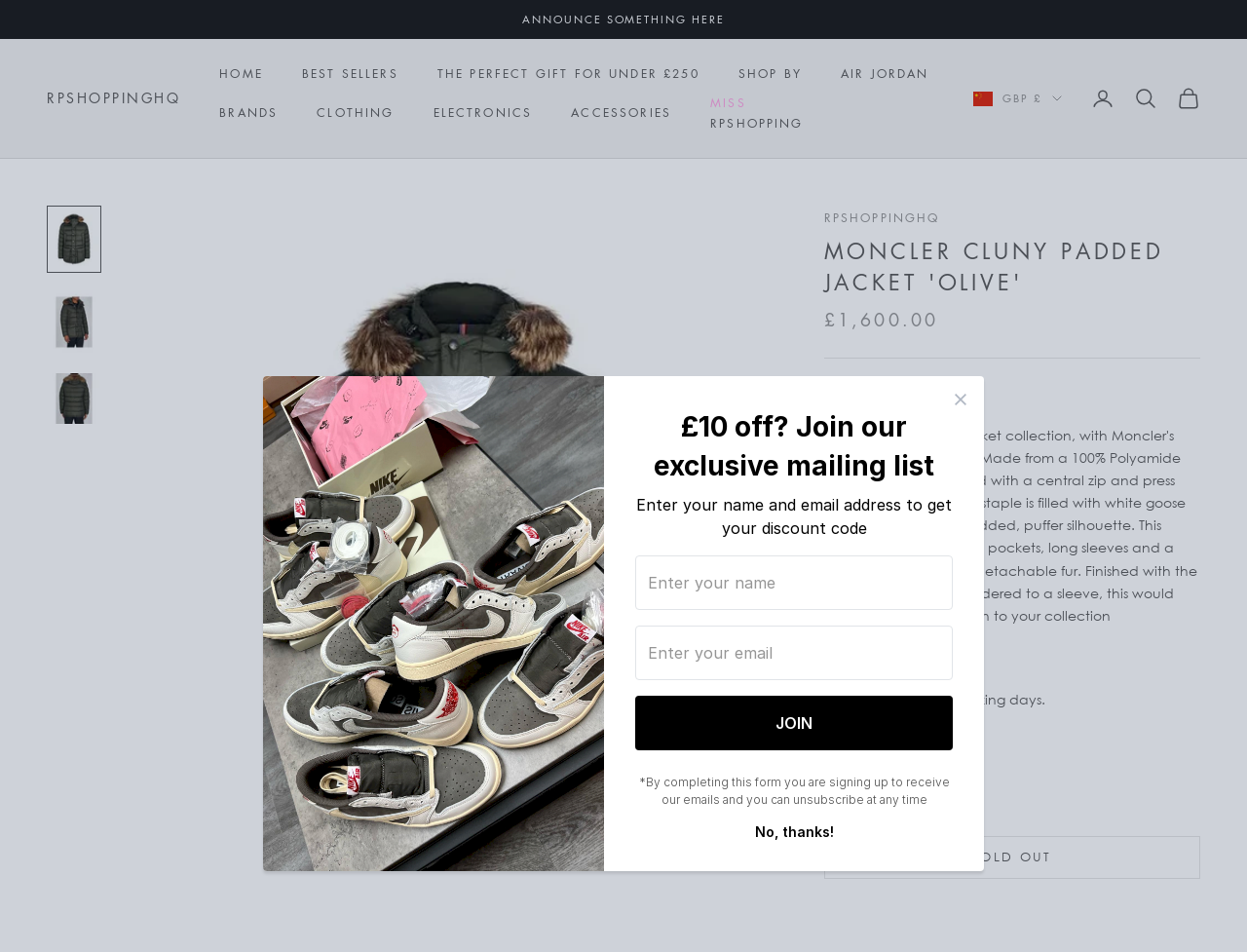Please determine the bounding box coordinates for the UI element described here. Use the format (top-left x, top-left y, bottom-right x, bottom-right y) with values bounded between 0 and 1: aria-label="Go to item 2"

[0.038, 0.302, 0.081, 0.373]